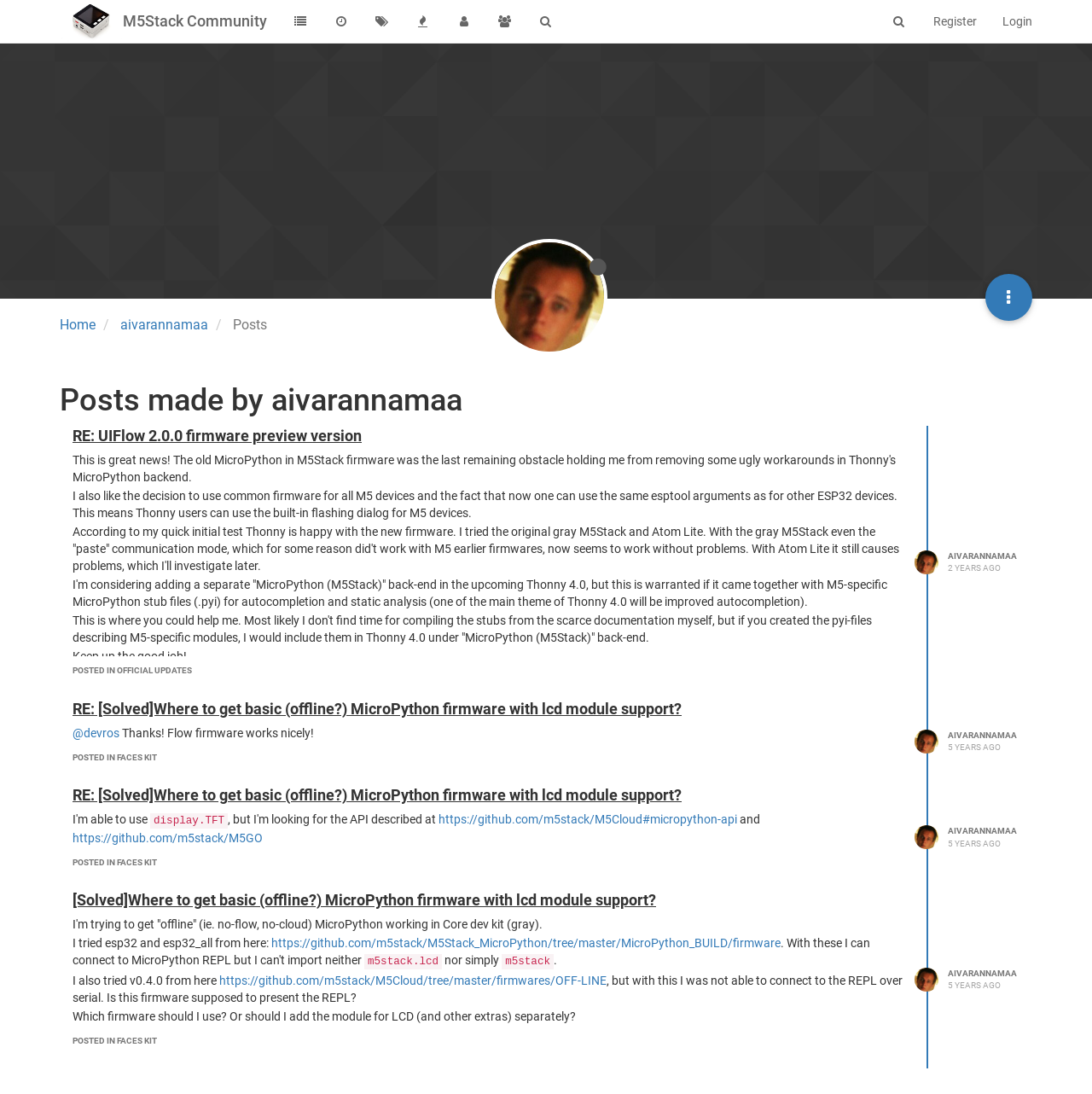Determine the bounding box coordinates of the area to click in order to meet this instruction: "Click on Twitter".

None